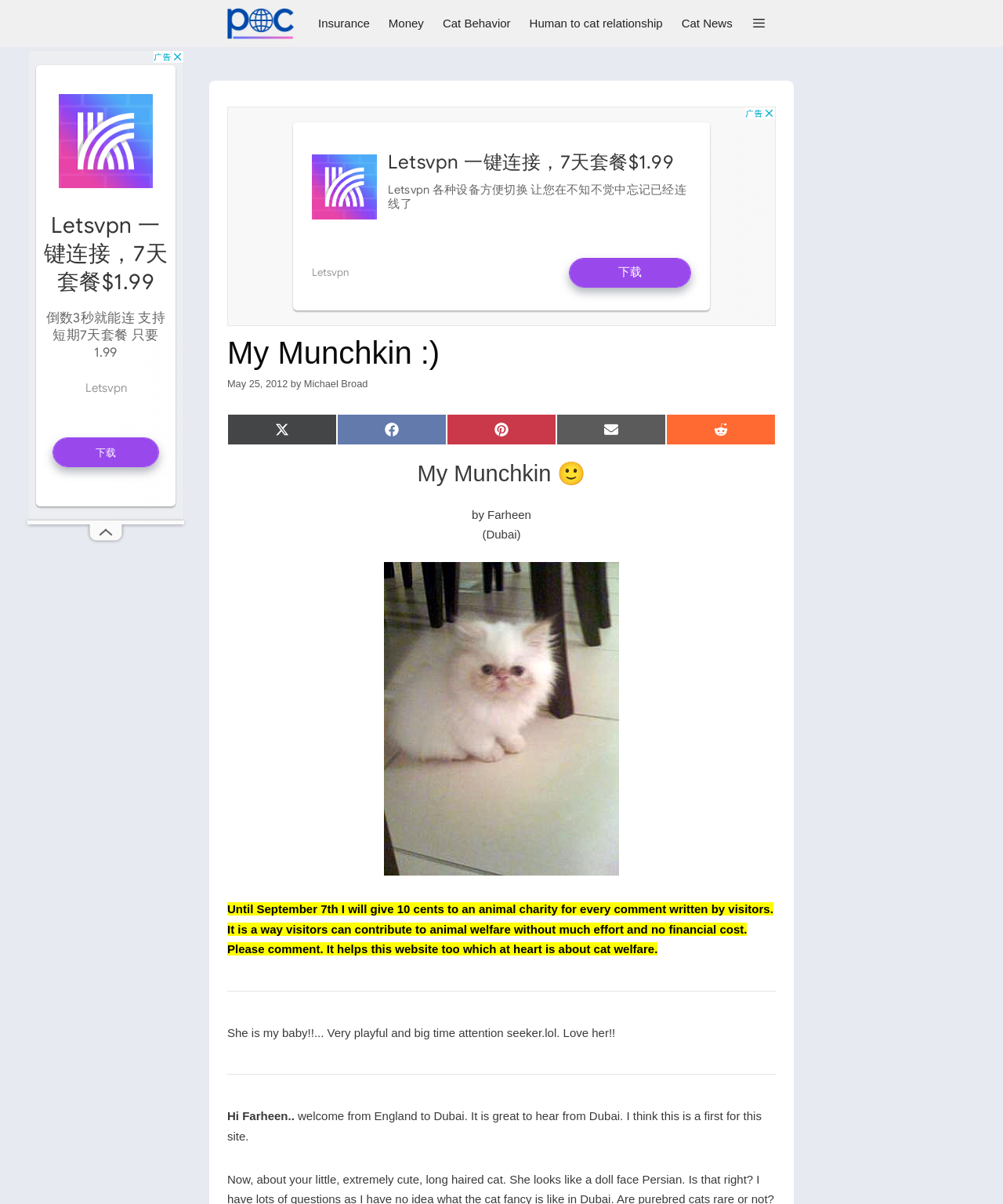Determine the bounding box coordinates of the clickable element necessary to fulfill the instruction: "Get a quote for skip hire services". Provide the coordinates as four float numbers within the 0 to 1 range, i.e., [left, top, right, bottom].

None